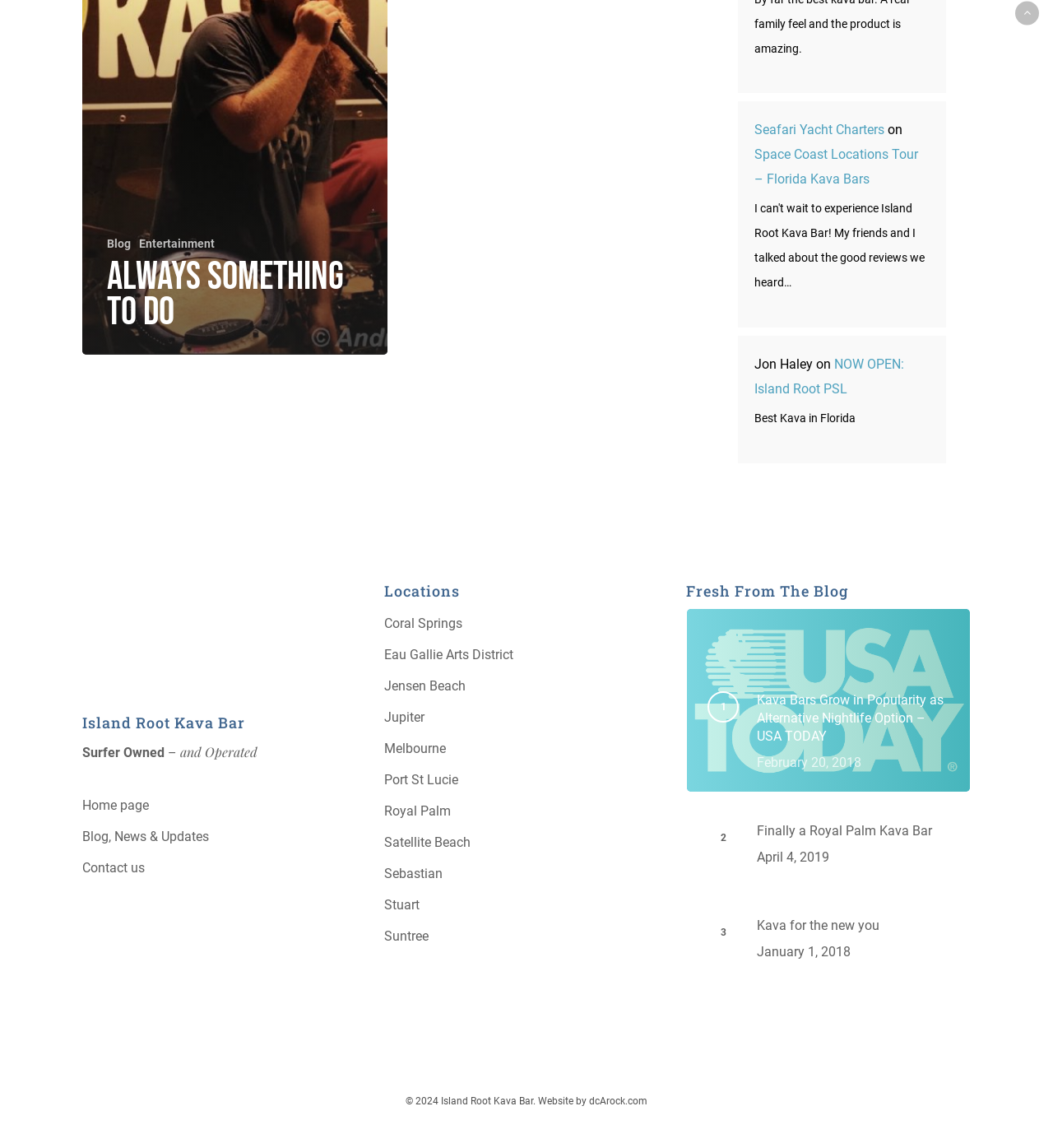Show the bounding box coordinates of the region that should be clicked to follow the instruction: "Check out the 'Seafari Yacht Charters' link."

[0.716, 0.106, 0.84, 0.12]